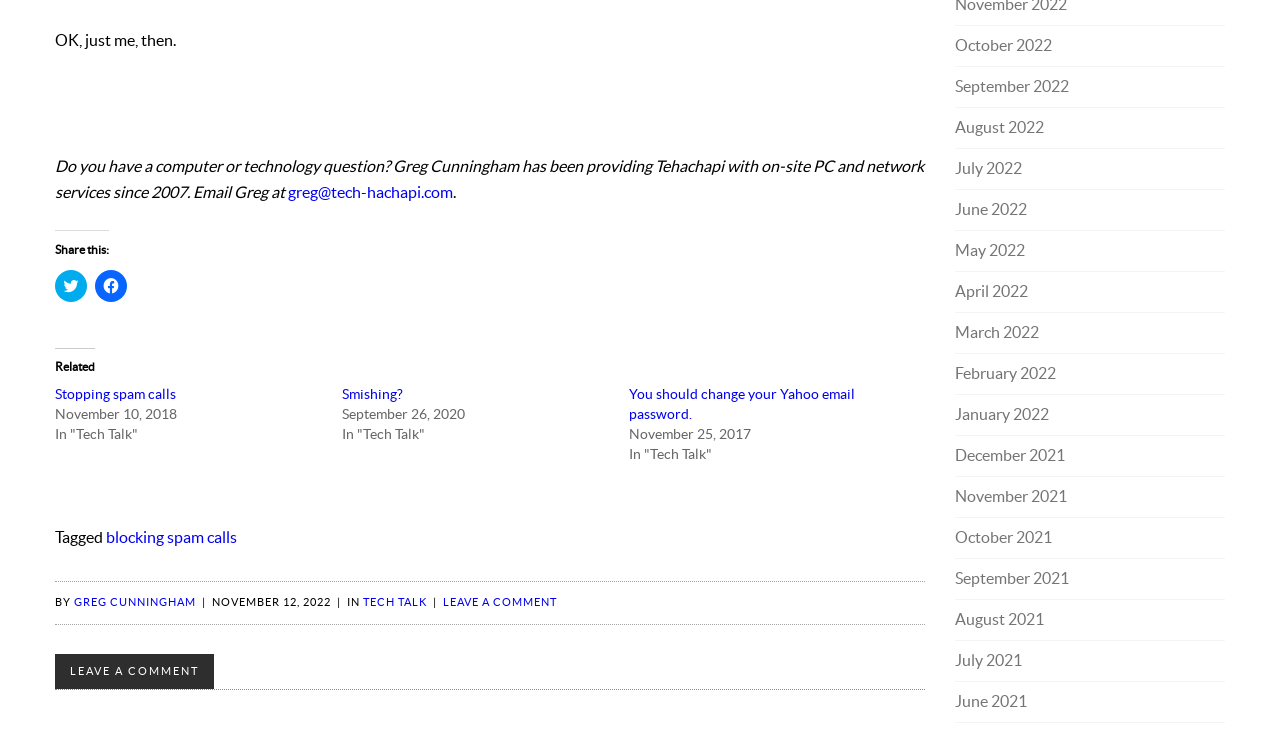Find the bounding box coordinates for the HTML element described as: "September 2021". The coordinates should consist of four float values between 0 and 1, i.e., [left, top, right, bottom].

[0.746, 0.776, 0.835, 0.798]